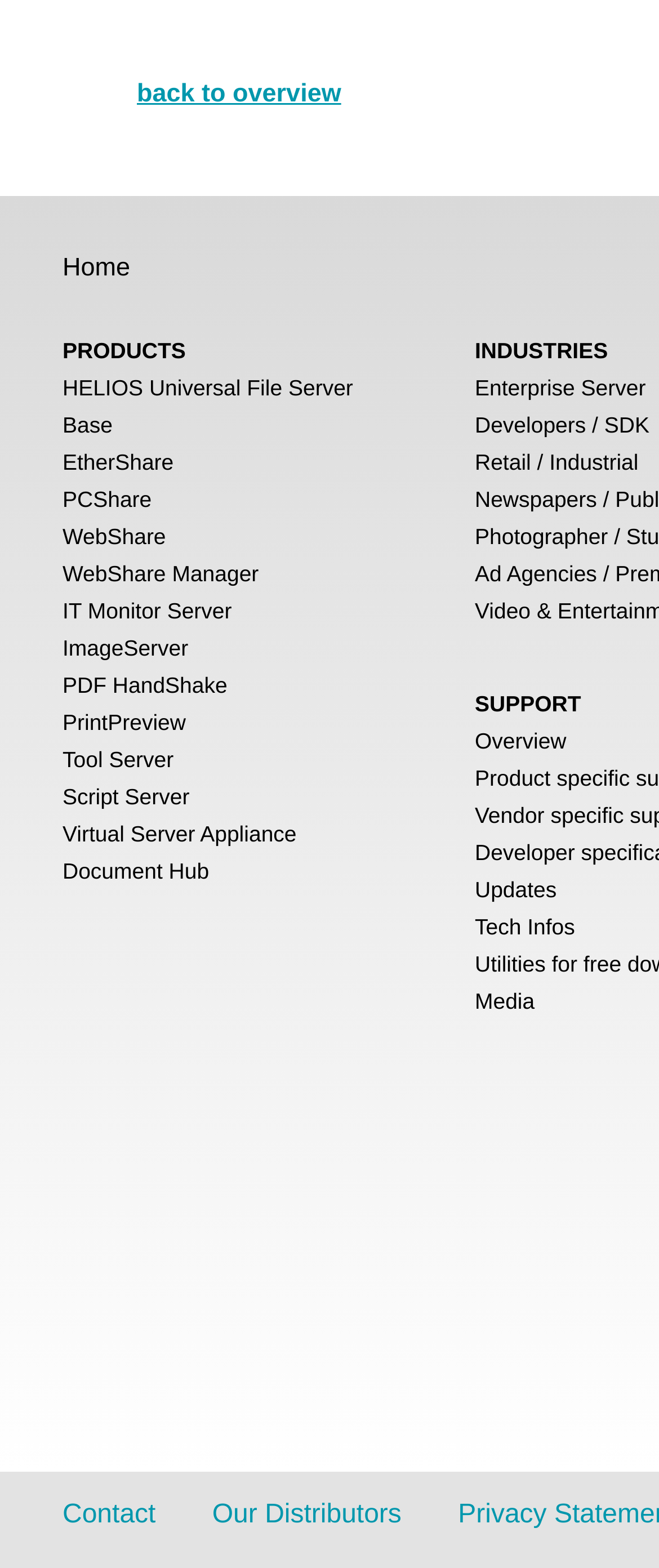Identify the bounding box coordinates for the region to click in order to carry out this instruction: "check updates". Provide the coordinates using four float numbers between 0 and 1, formatted as [left, top, right, bottom].

[0.721, 0.559, 0.845, 0.575]